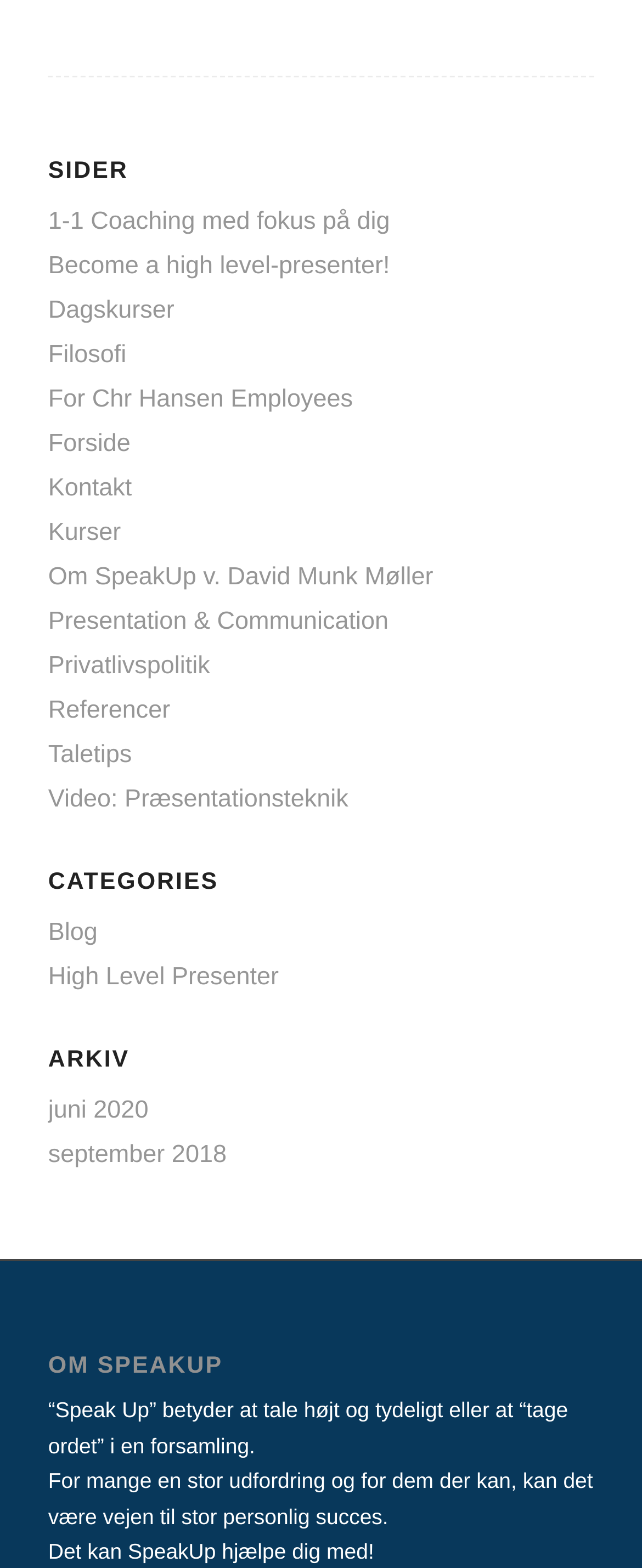Please determine the bounding box coordinates of the clickable area required to carry out the following instruction: "check January 2022". The coordinates must be four float numbers between 0 and 1, represented as [left, top, right, bottom].

None